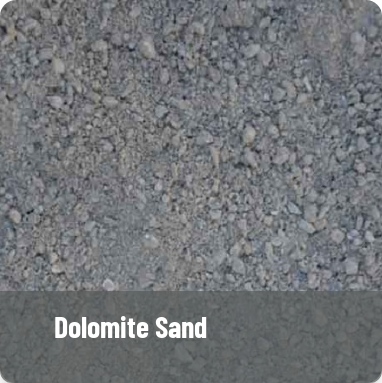What is the purpose of the semi-transparent overlay? Refer to the image and provide a one-word or short phrase answer.

To label the product